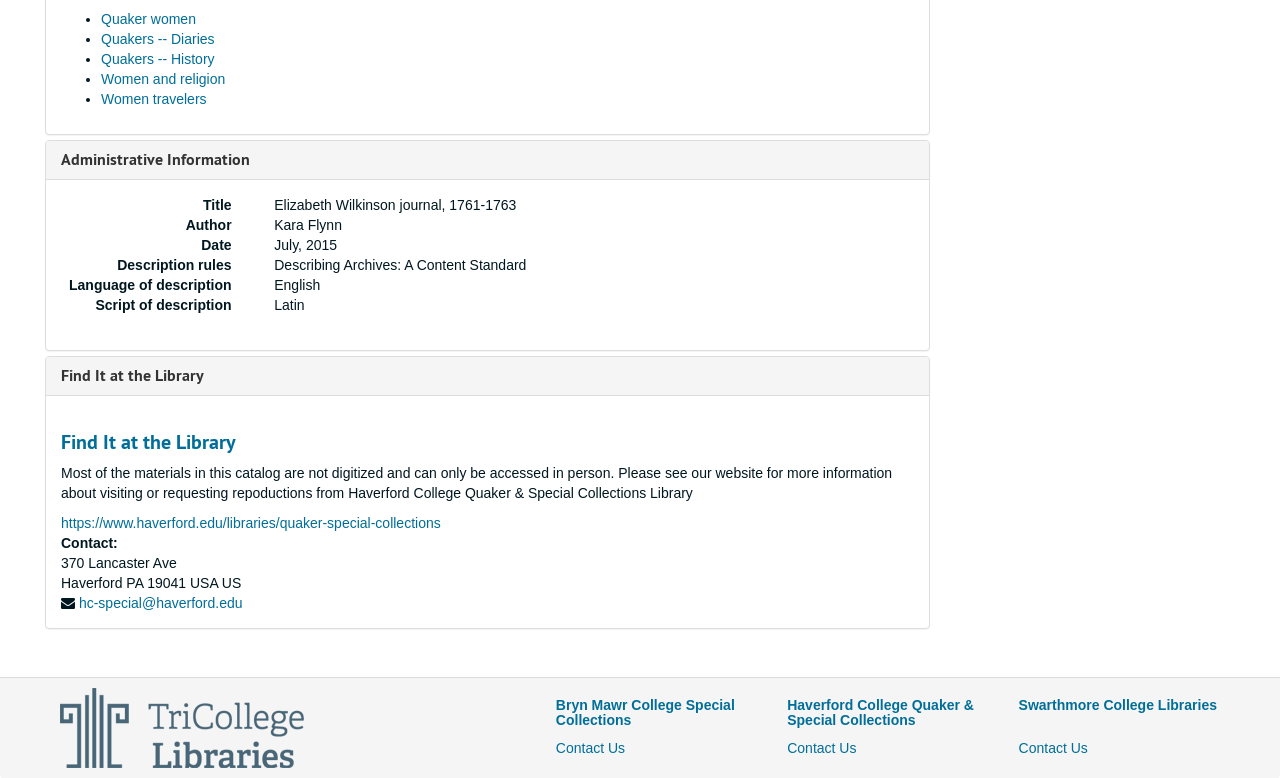Using the webpage screenshot and the element description Find It at the Library, determine the bounding box coordinates. Specify the coordinates in the format (top-left x, top-left y, bottom-right x, bottom-right y) with values ranging from 0 to 1.

[0.048, 0.469, 0.159, 0.496]